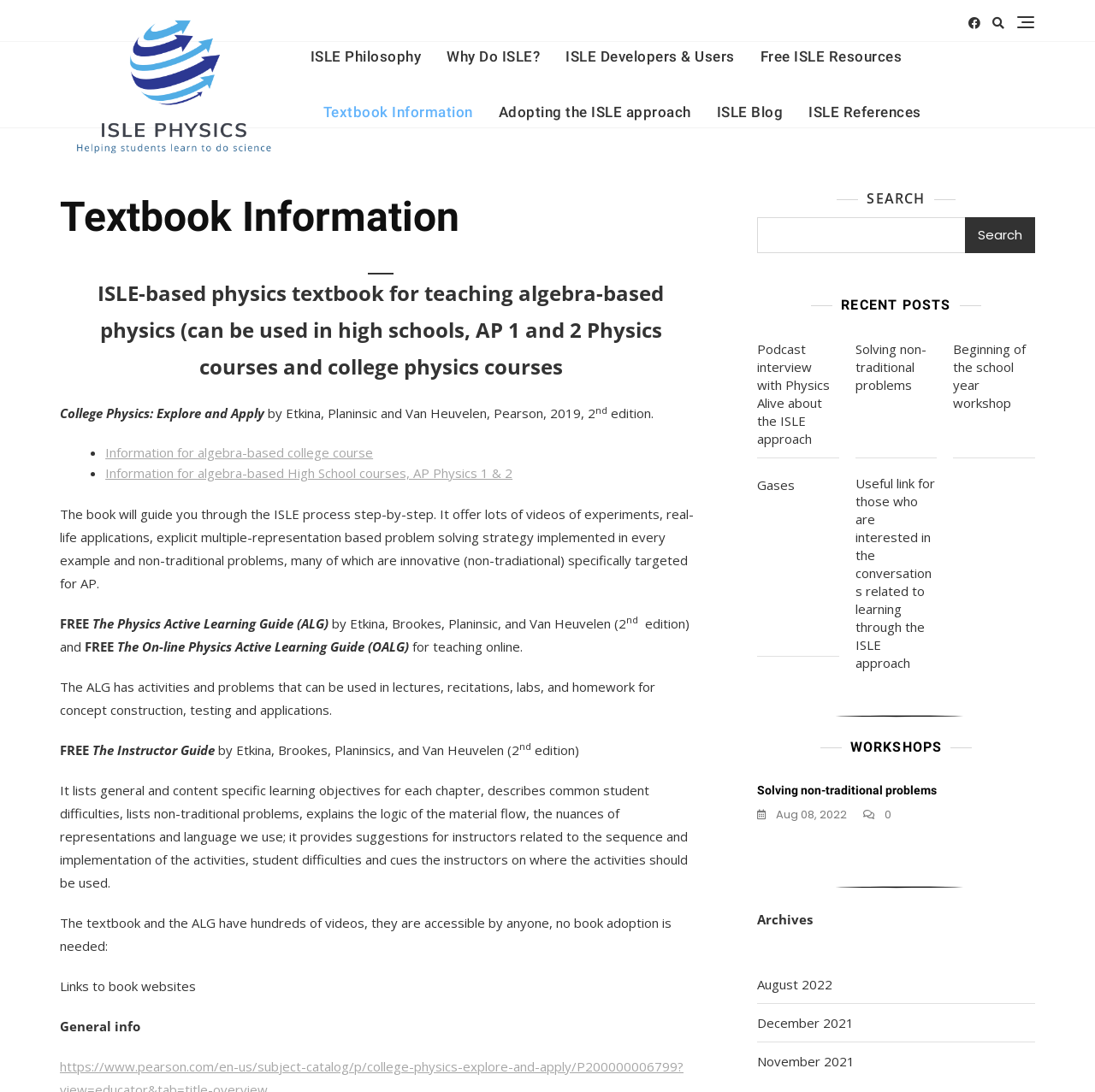What is the name of the physics textbook?
Look at the image and respond with a one-word or short-phrase answer.

College Physics: Explore and Apply